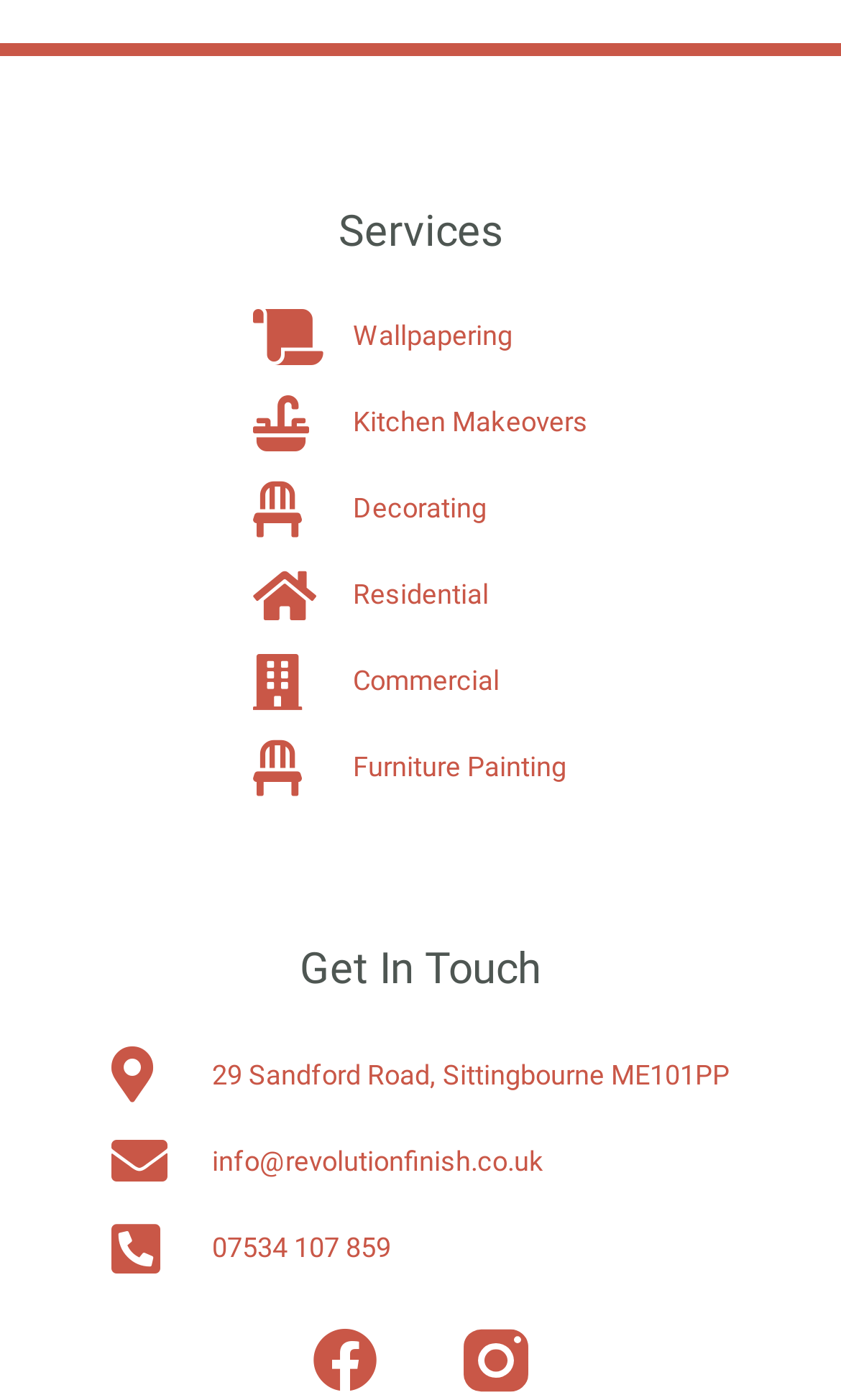Please identify the bounding box coordinates of the area that needs to be clicked to fulfill the following instruction: "Call the phone number."

[0.133, 0.871, 0.867, 0.911]